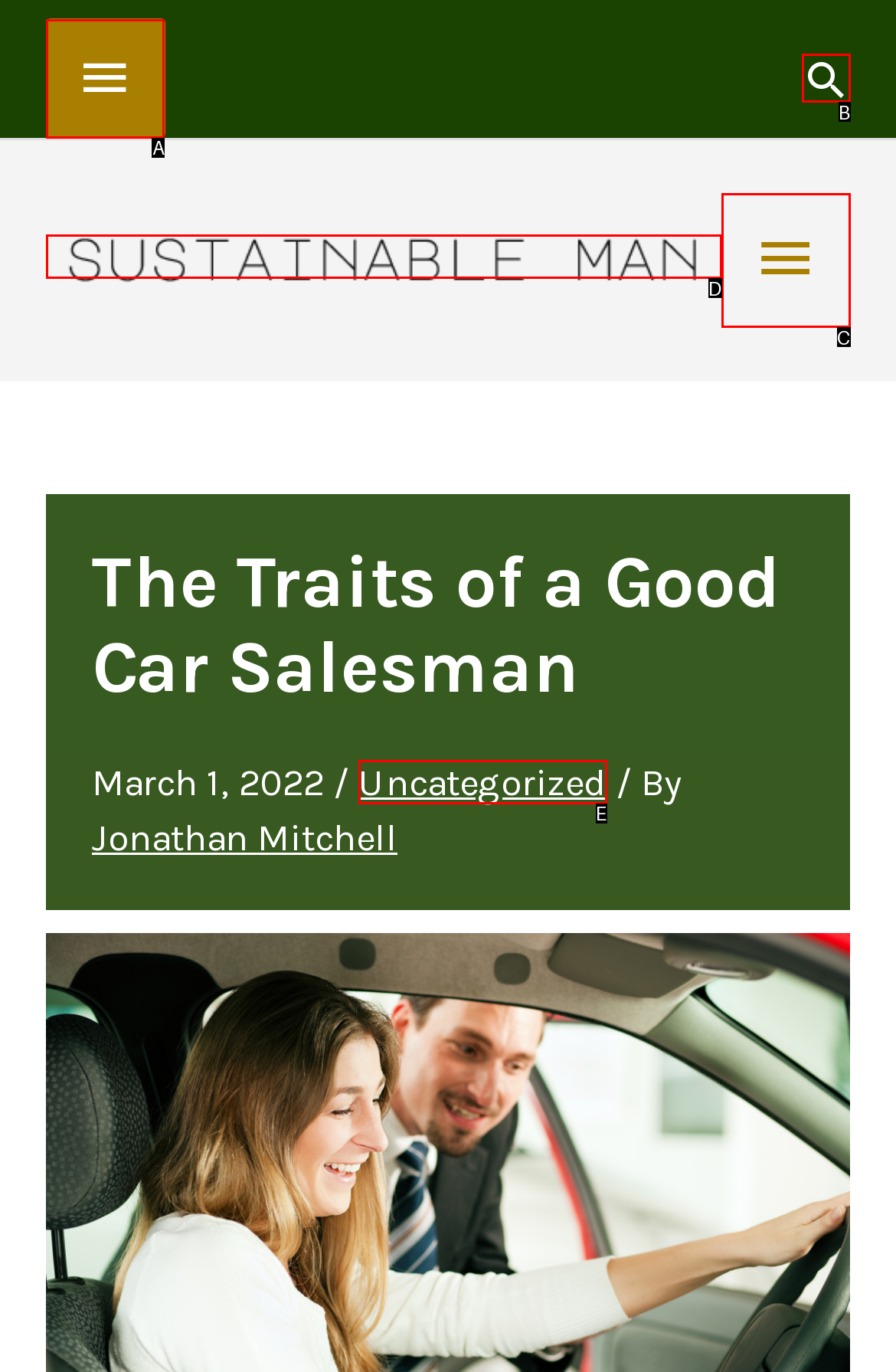Please select the letter of the HTML element that fits the description: Uncategorized. Answer with the option's letter directly.

E